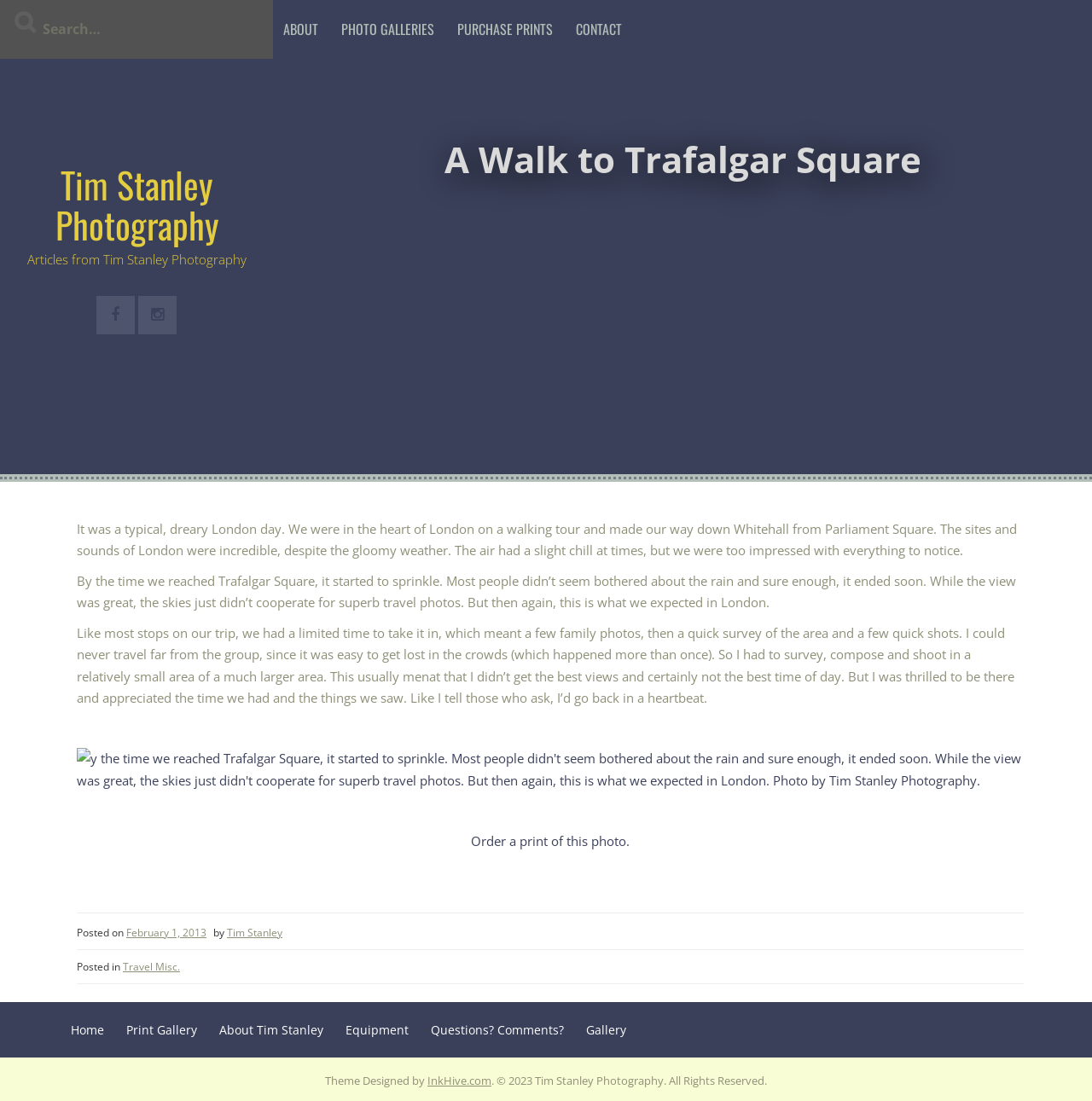Answer the question briefly using a single word or phrase: 
What is the weather described in the article?

Dreary